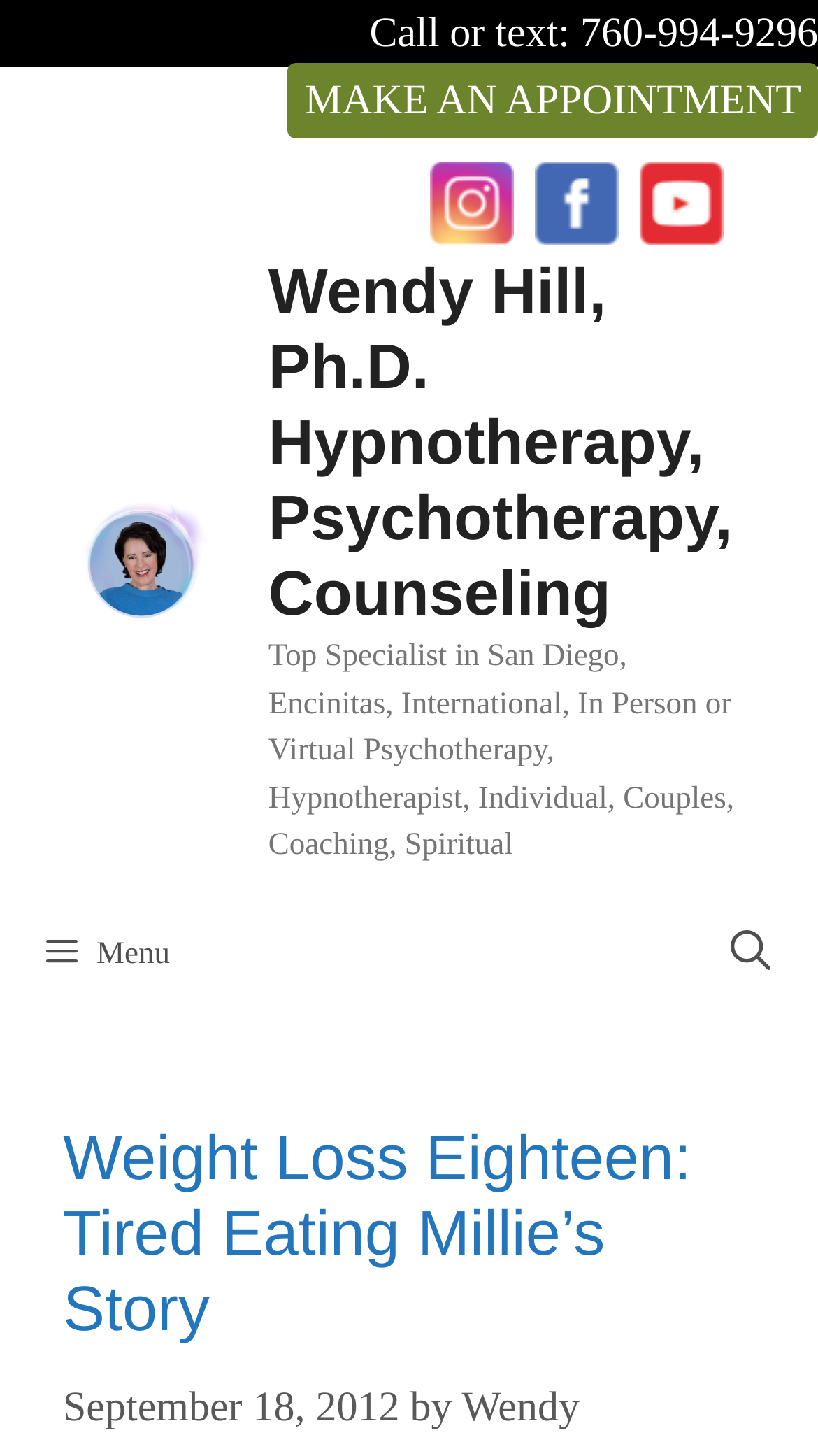What social media platforms are available?
Refer to the screenshot and respond with a concise word or phrase.

Instagram, Facebook, YouTube